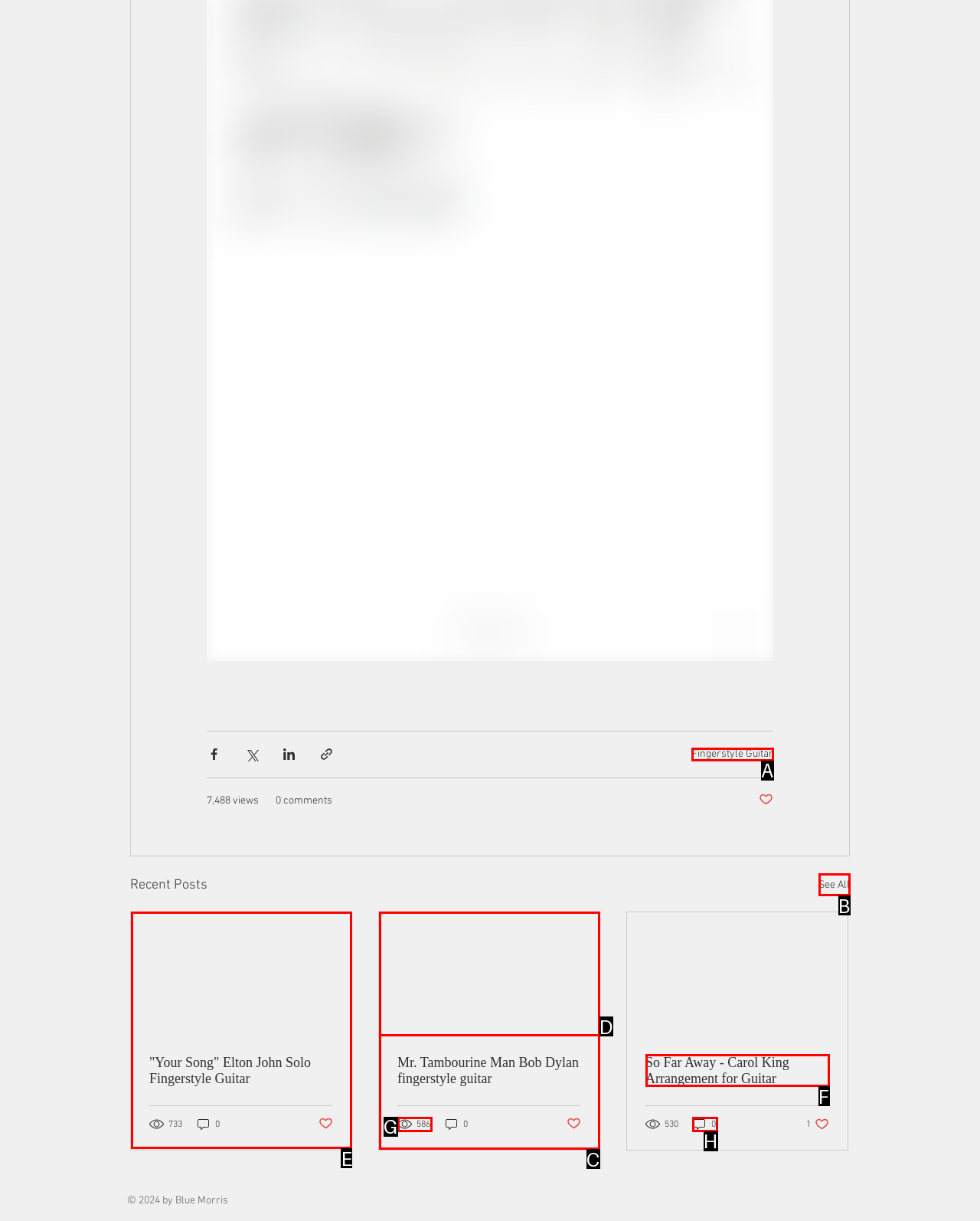Select the option I need to click to accomplish this task: Read recent post
Provide the letter of the selected choice from the given options.

E